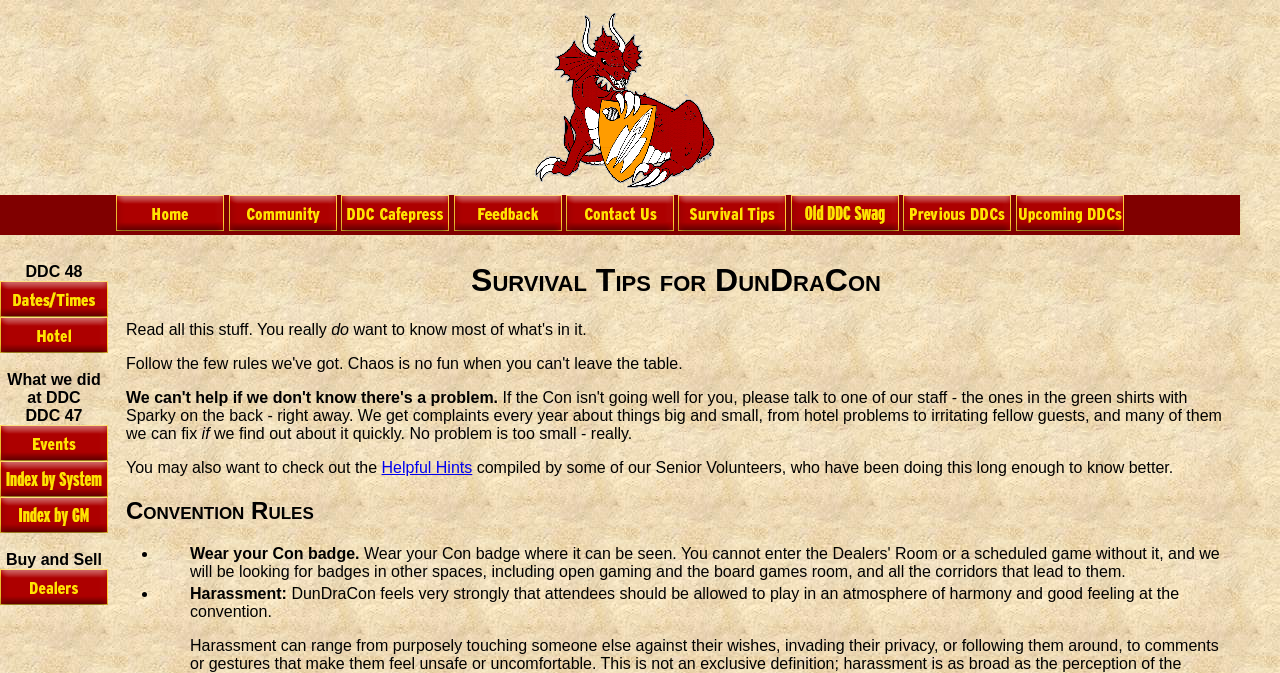Please predict the bounding box coordinates (top-left x, top-left y, bottom-right x, bottom-right y) for the UI element in the screenshot that fits the description: parent_node: DDC 48

[0.0, 0.878, 0.084, 0.903]